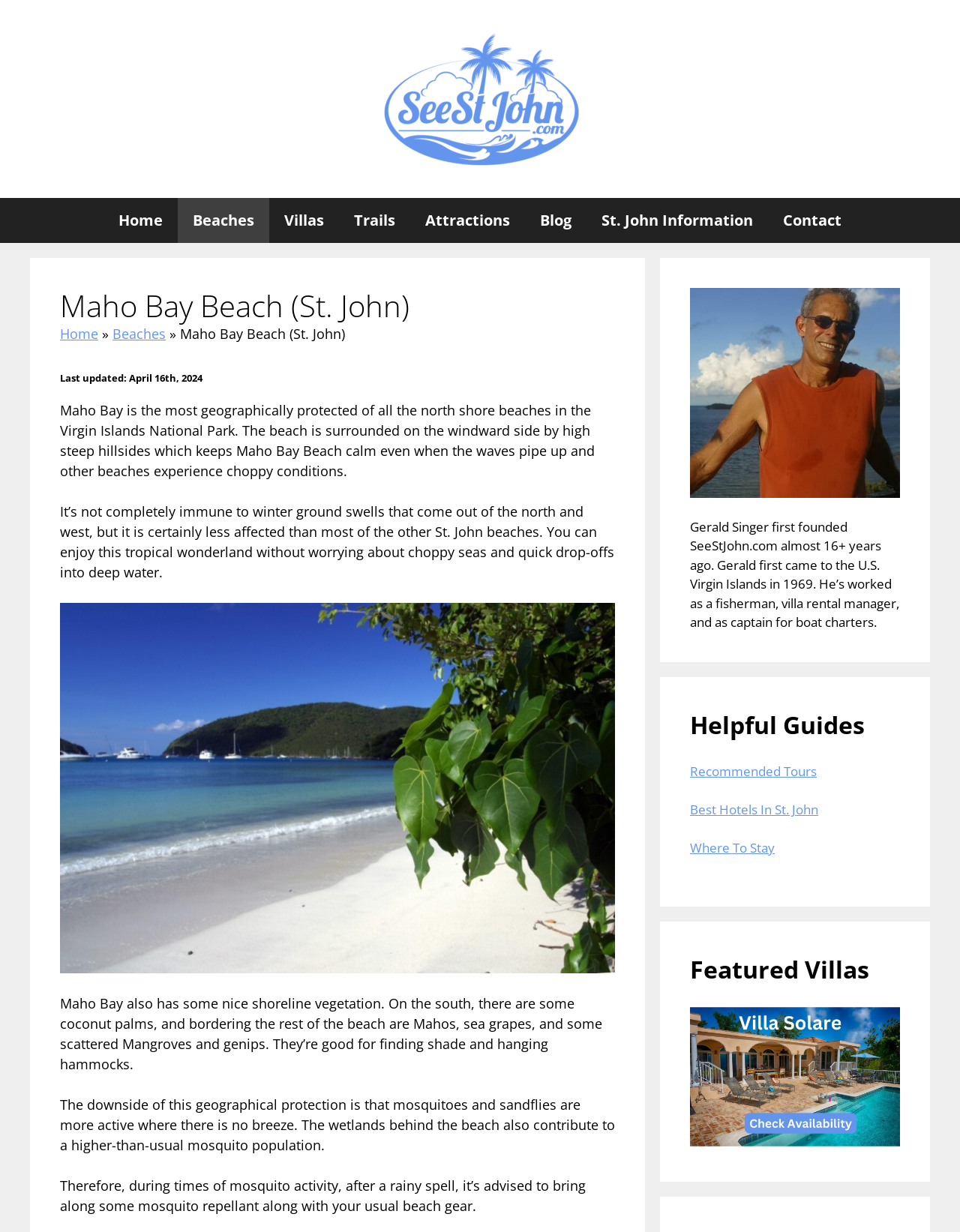What is the last updated date of the webpage?
Based on the image, provide your answer in one word or phrase.

April 16th, 2024